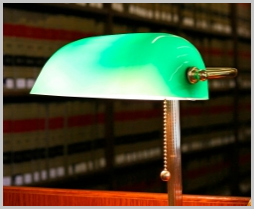Generate an elaborate caption that includes all aspects of the image.

The image showcases a vintage-style green banker's lamp, characterized by its elegant, curved glass shade that emits a warm glow, suggesting a cozy and contemplative workspace. The lamp is positioned on a wooden desk, with a metal pole and a decorative pull-chain for operation. In the background, a library or office setting can be seen, indicated by organized rows of books or files, hinting at an environment conducive to reading or study. This image evokes a sense of intellectual pursuit and tranquility, commonly associated with law offices or academic libraries.